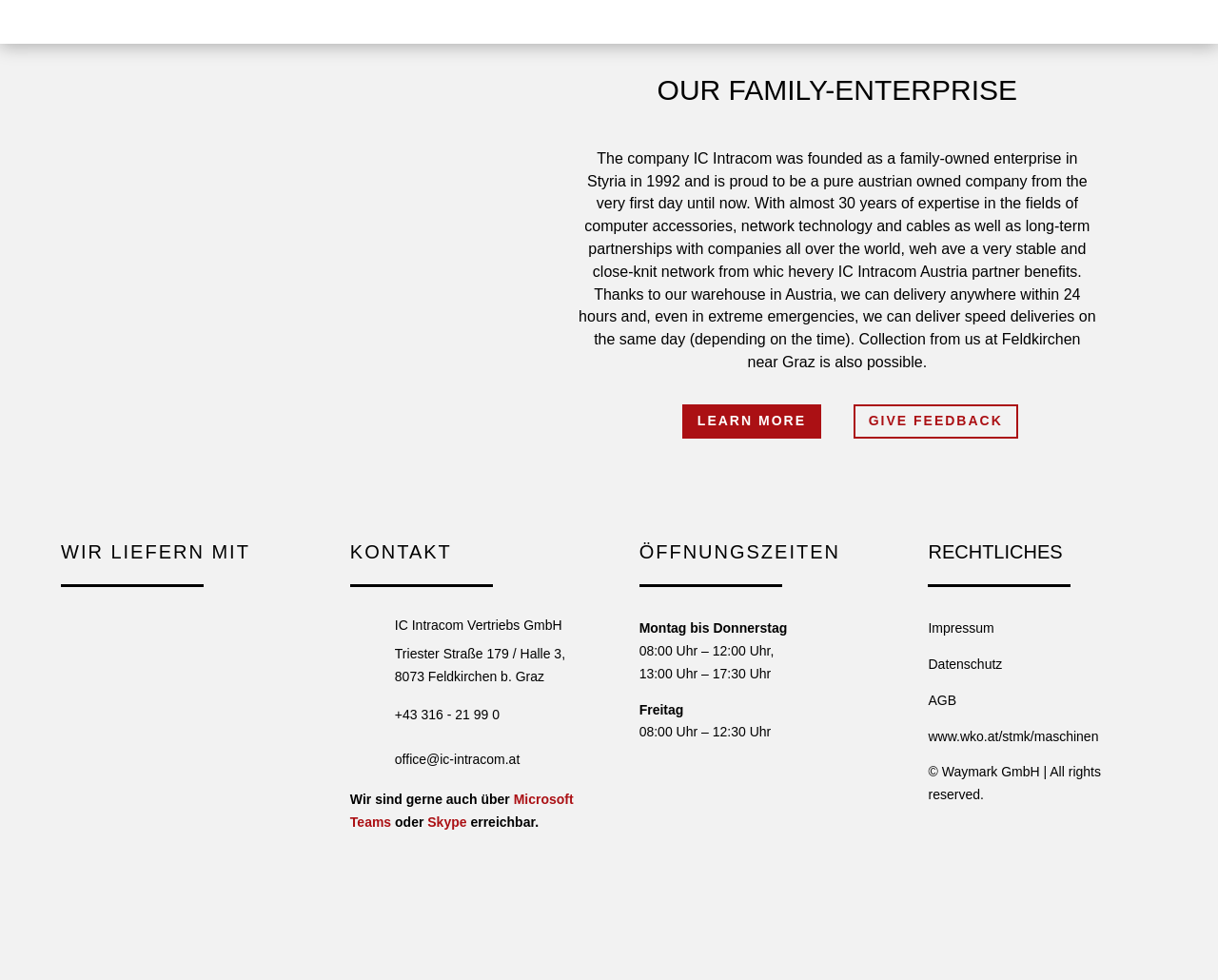Using the element description: "Datenschutz", determine the bounding box coordinates for the specified UI element. The coordinates should be four float numbers between 0 and 1, [left, top, right, bottom].

[0.762, 0.67, 0.823, 0.685]